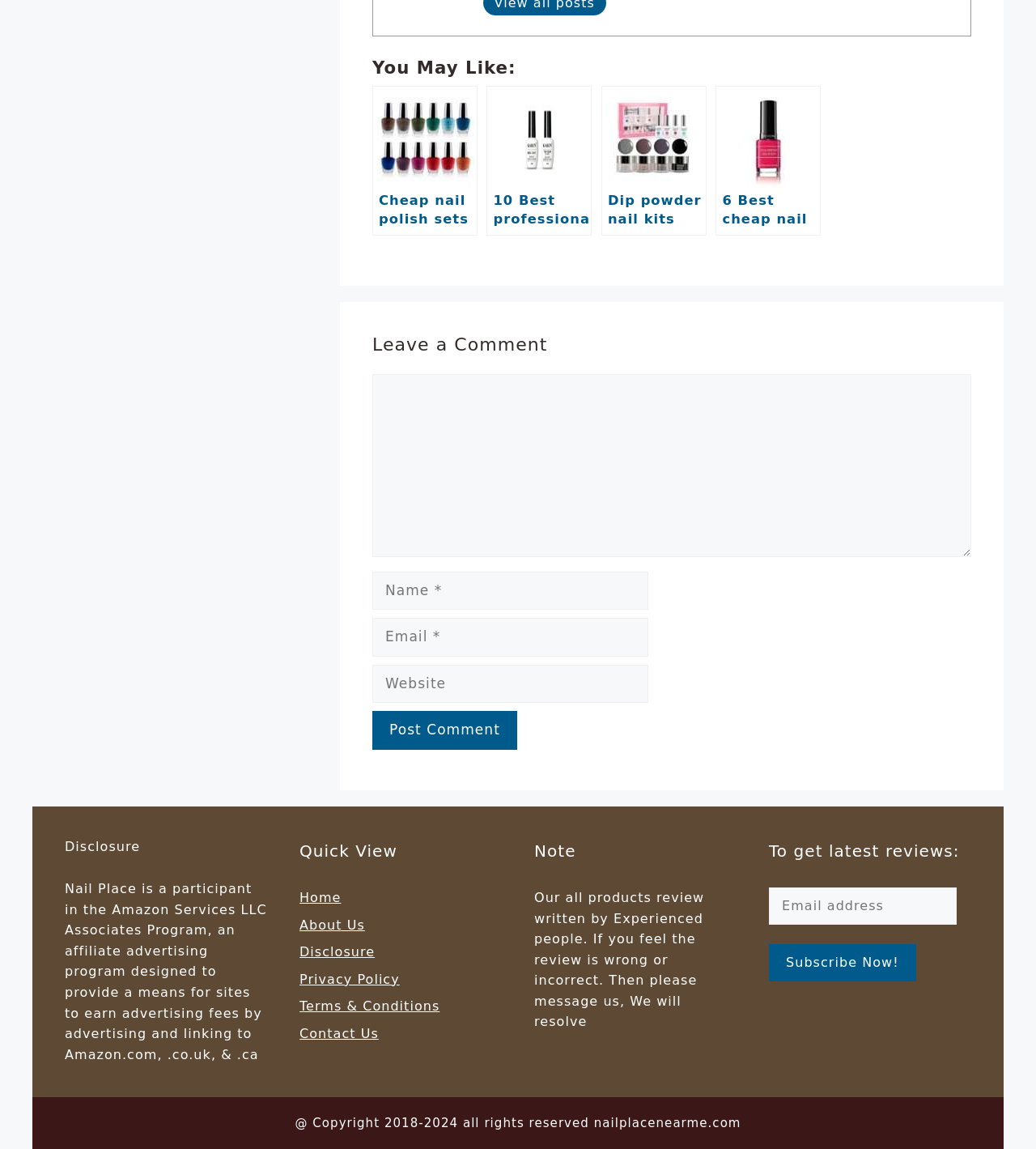Find the bounding box coordinates for the HTML element specified by: "Freelance Traveller Home Page".

None